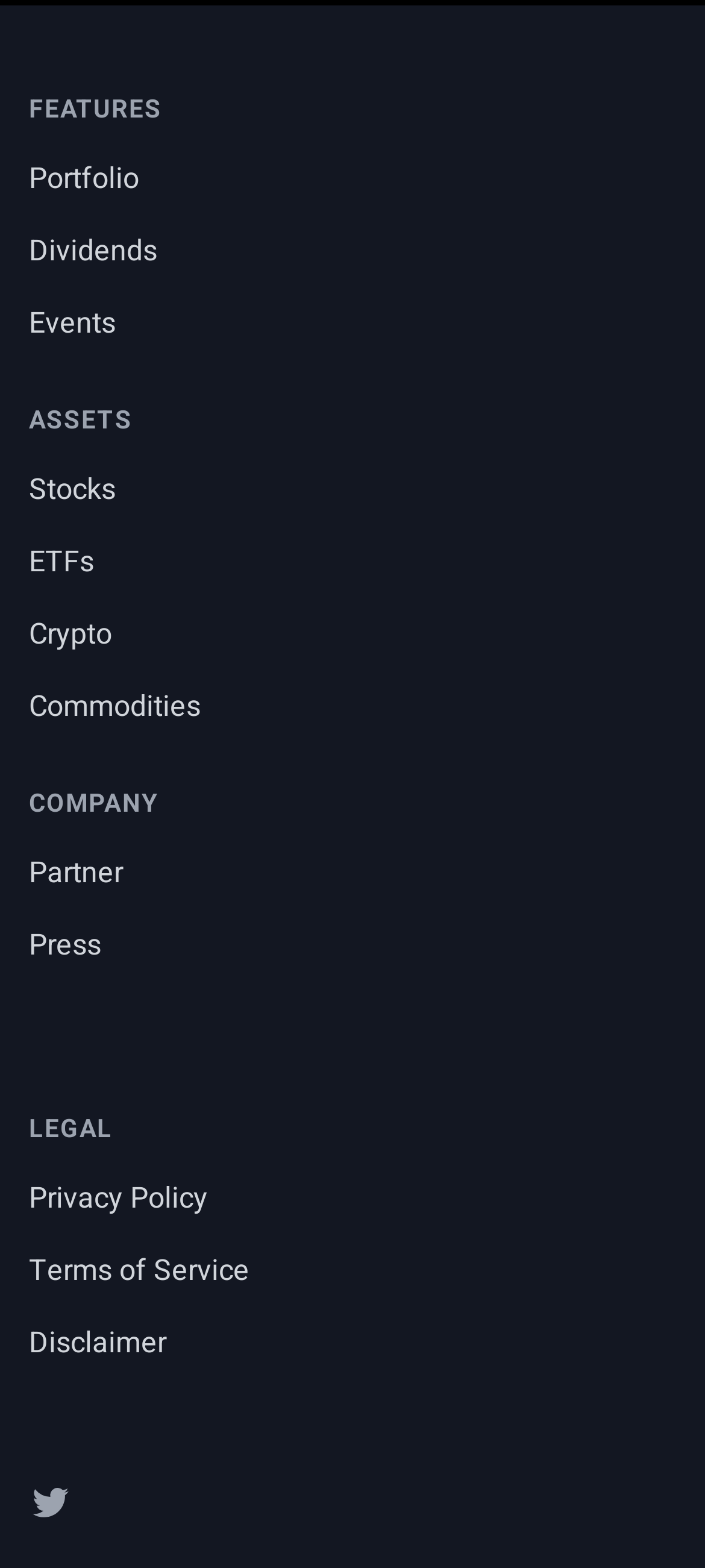Please locate the bounding box coordinates of the element that should be clicked to achieve the given instruction: "View portfolio".

[0.041, 0.1, 0.197, 0.128]